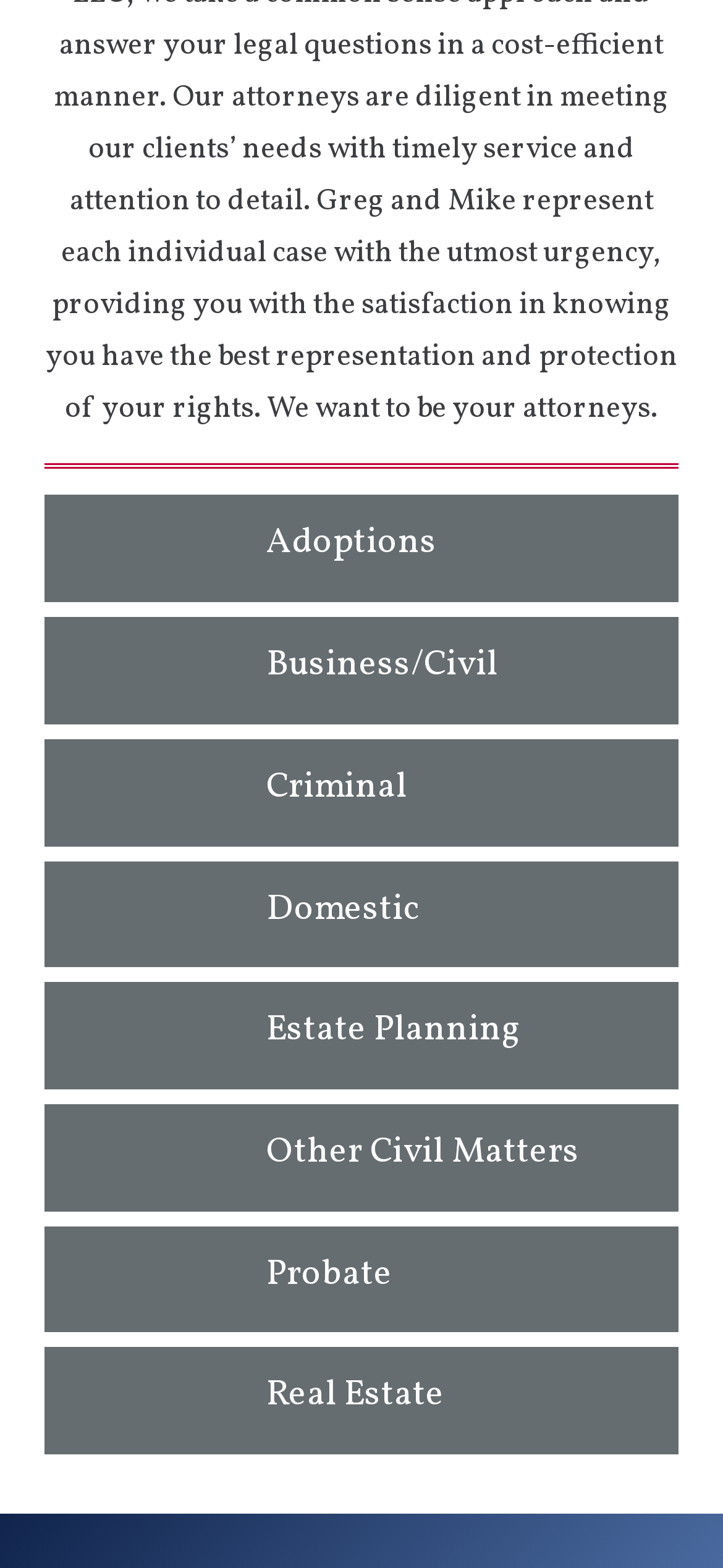What type of law is Adoptions related to?
Answer the question with a single word or phrase derived from the image.

Family Law